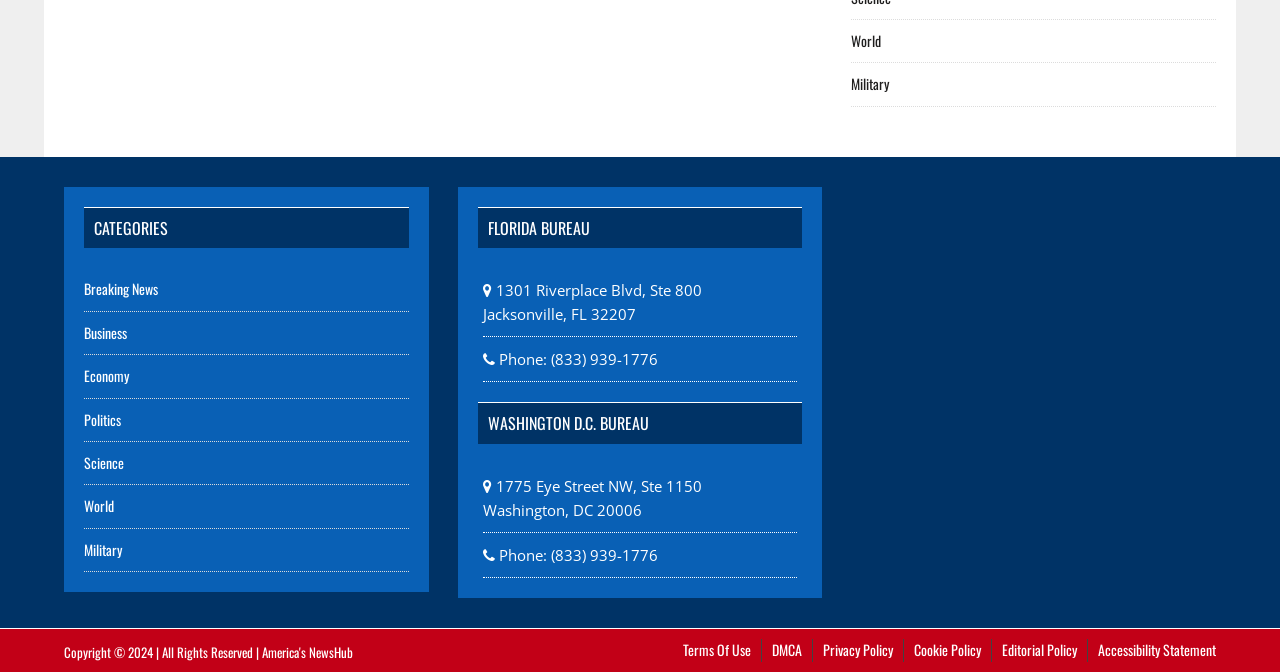Determine the bounding box coordinates of the area to click in order to meet this instruction: "Click on World news".

[0.665, 0.044, 0.688, 0.076]